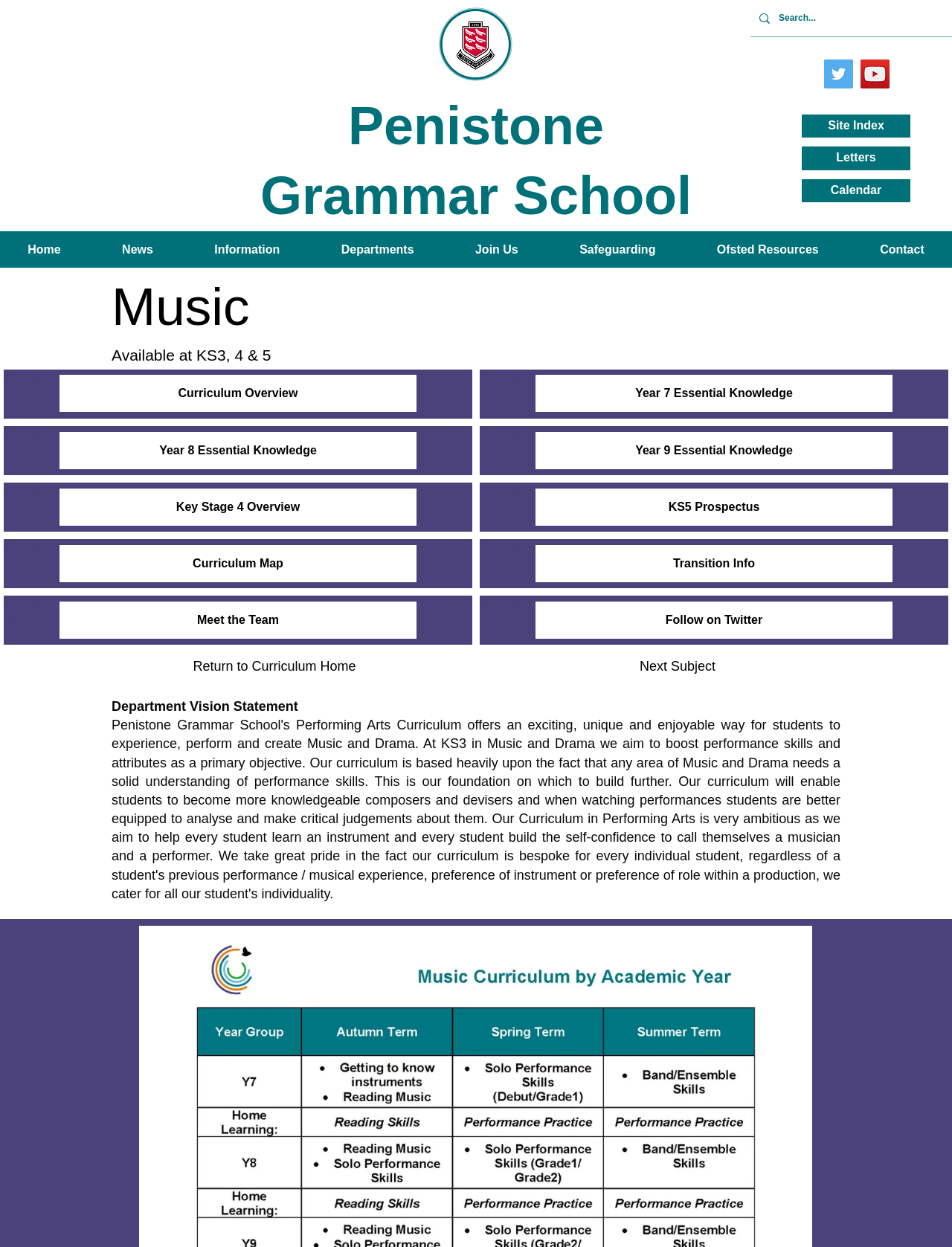Please specify the coordinates of the bounding box for the element that should be clicked to carry out this instruction: "Meet the Music team". The coordinates must be four float numbers between 0 and 1, formatted as [left, top, right, bottom].

[0.062, 0.482, 0.438, 0.512]